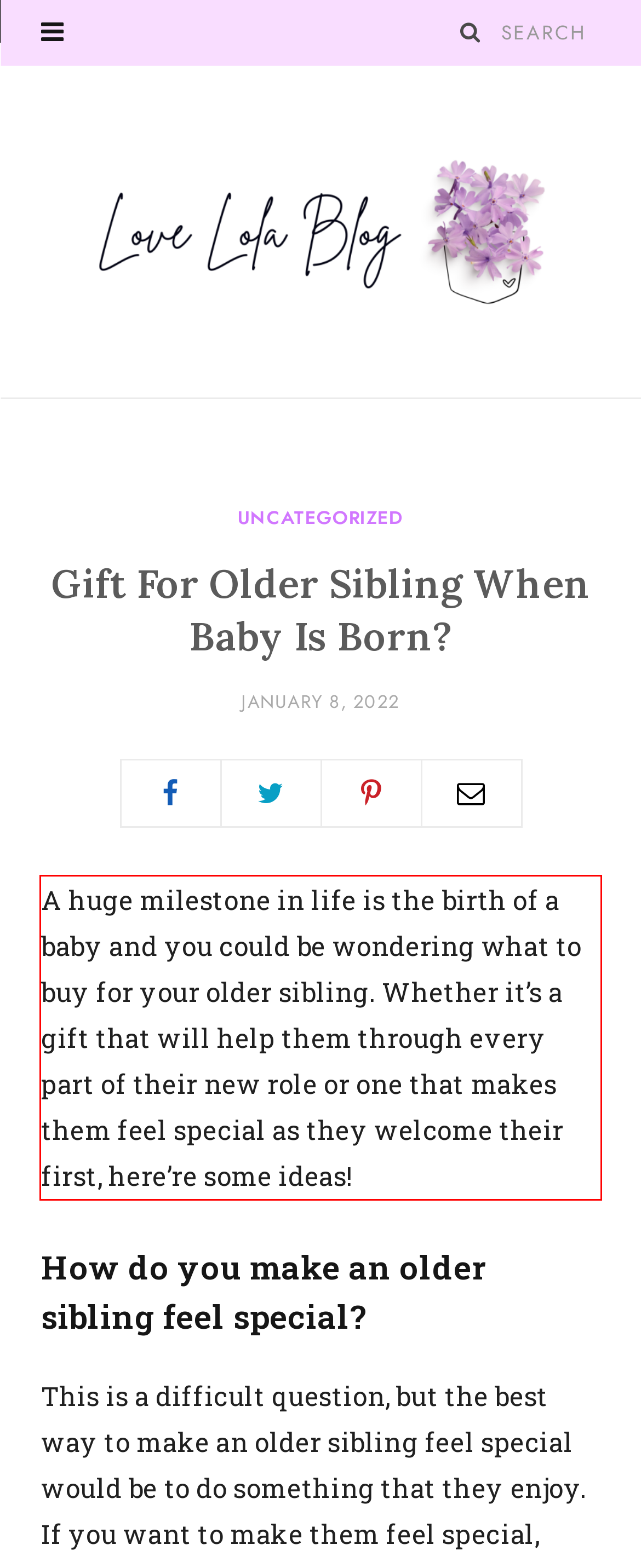Please identify the text within the red rectangular bounding box in the provided webpage screenshot.

A huge milestone in life is the birth of a baby and you could be wondering what to buy for your older sibling. Whether it’s a gift that will help them through every part of their new role or one that makes them feel special as they welcome their first, here’re some ideas!